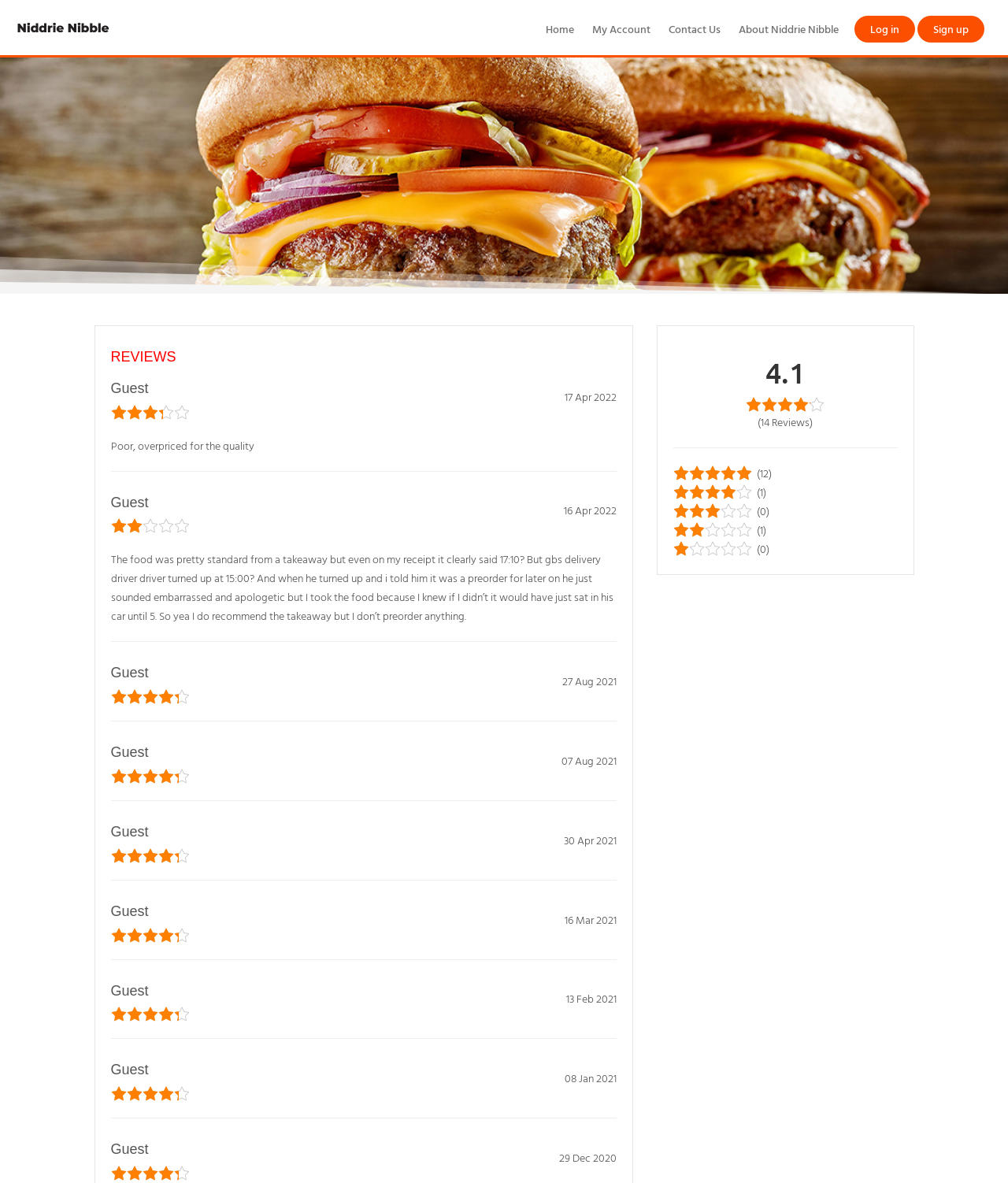Provide a brief response to the question below using a single word or phrase: 
What is the name of the takeaway?

Niddrie Nibble